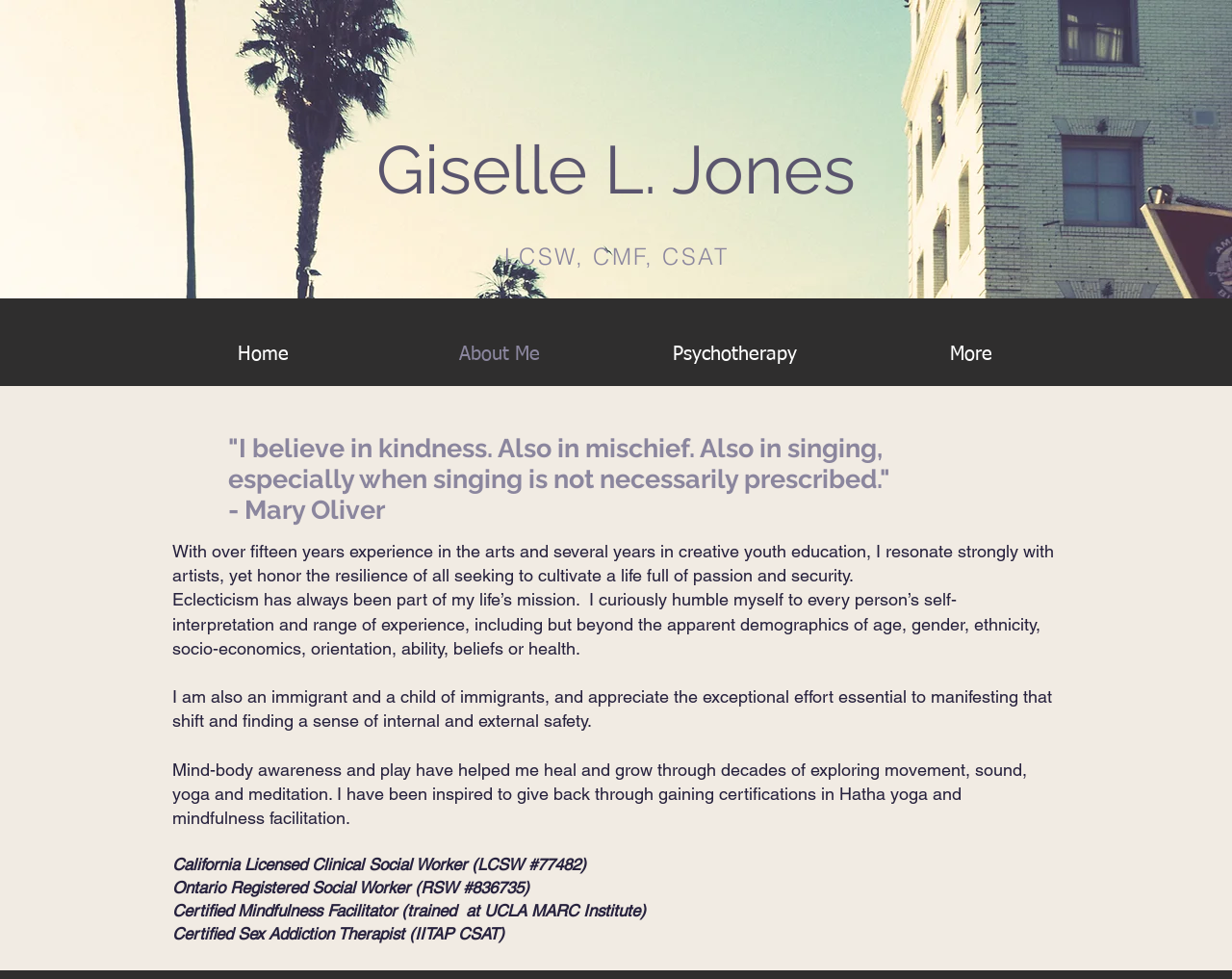What is Giselle L. Jones' profession?
Look at the webpage screenshot and answer the question with a detailed explanation.

Based on the webpage, Giselle L. Jones' profession can be inferred from the link 'LCSW, CMF, CSAT' which is located near her name, indicating that she is a Licensed Clinical Social Worker, Certified Mindfulness Facilitator, and Certified Sex Addiction Therapist.